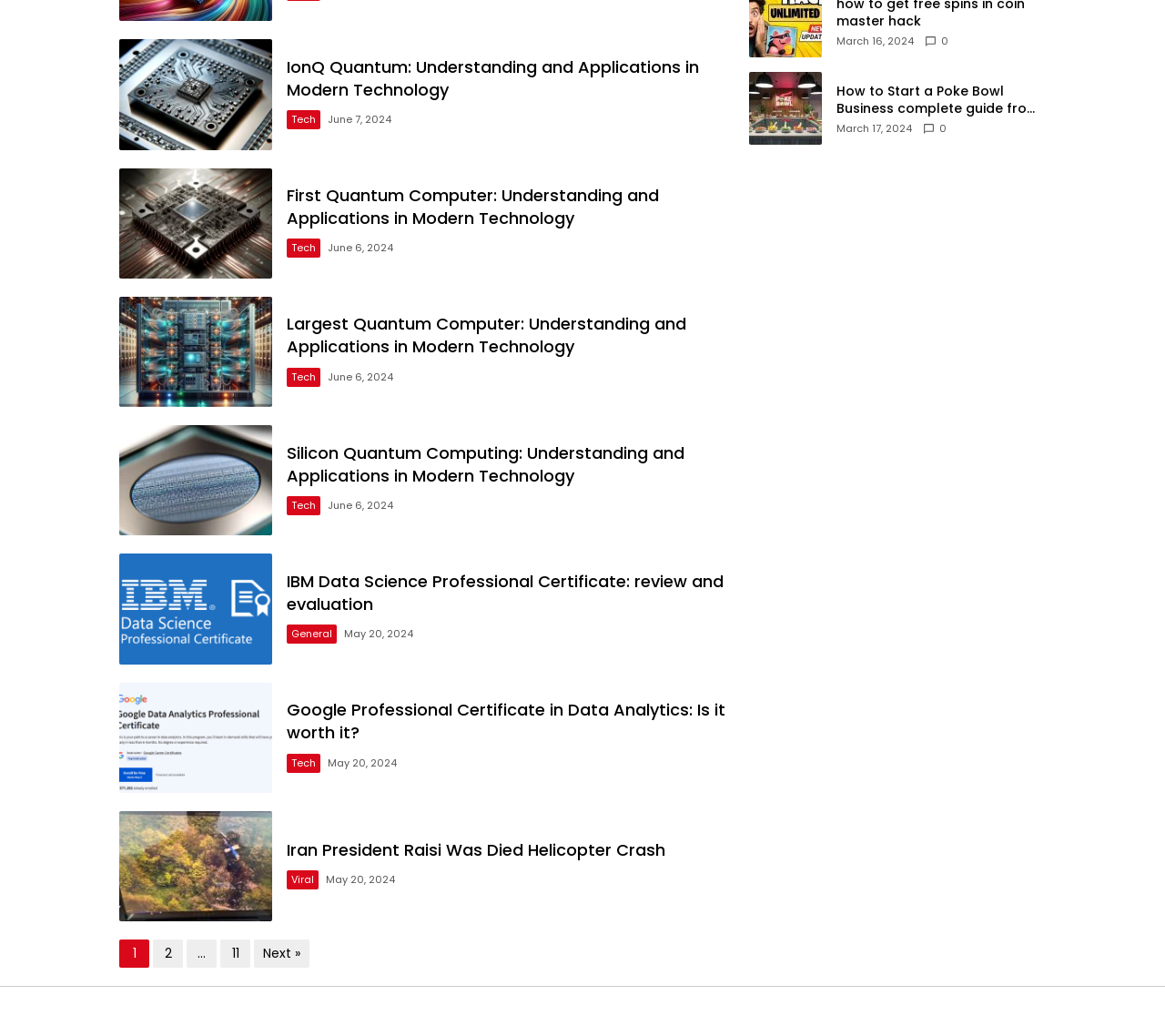Predict the bounding box coordinates for the UI element described as: "Next »". The coordinates should be four float numbers between 0 and 1, presented as [left, top, right, bottom].

[0.218, 0.907, 0.266, 0.935]